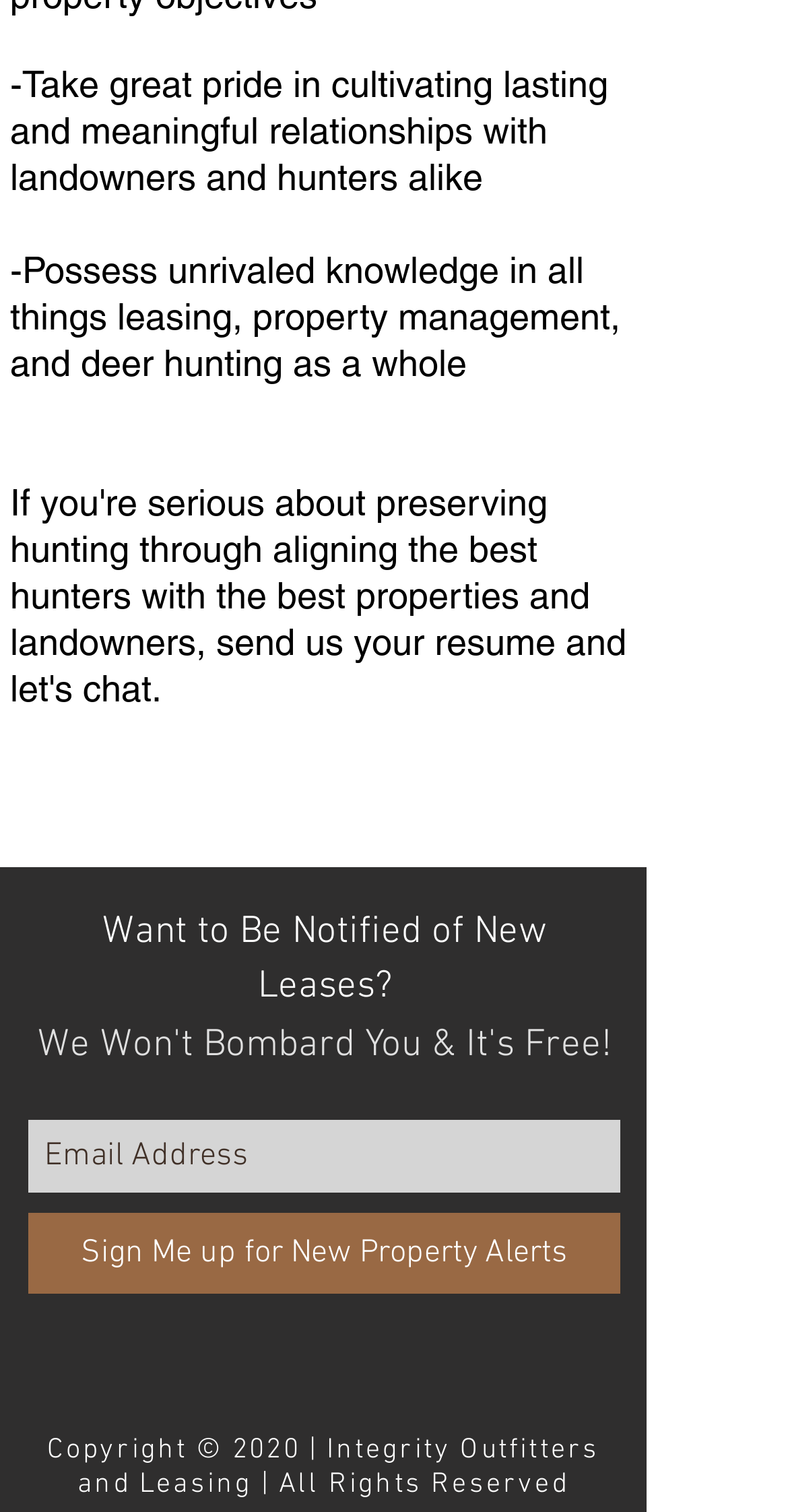Determine the bounding box of the UI component based on this description: "aria-label="White Instagram Icon"". The bounding box coordinates should be four float values between 0 and 1, i.e., [left, top, right, bottom].

[0.29, 0.871, 0.379, 0.918]